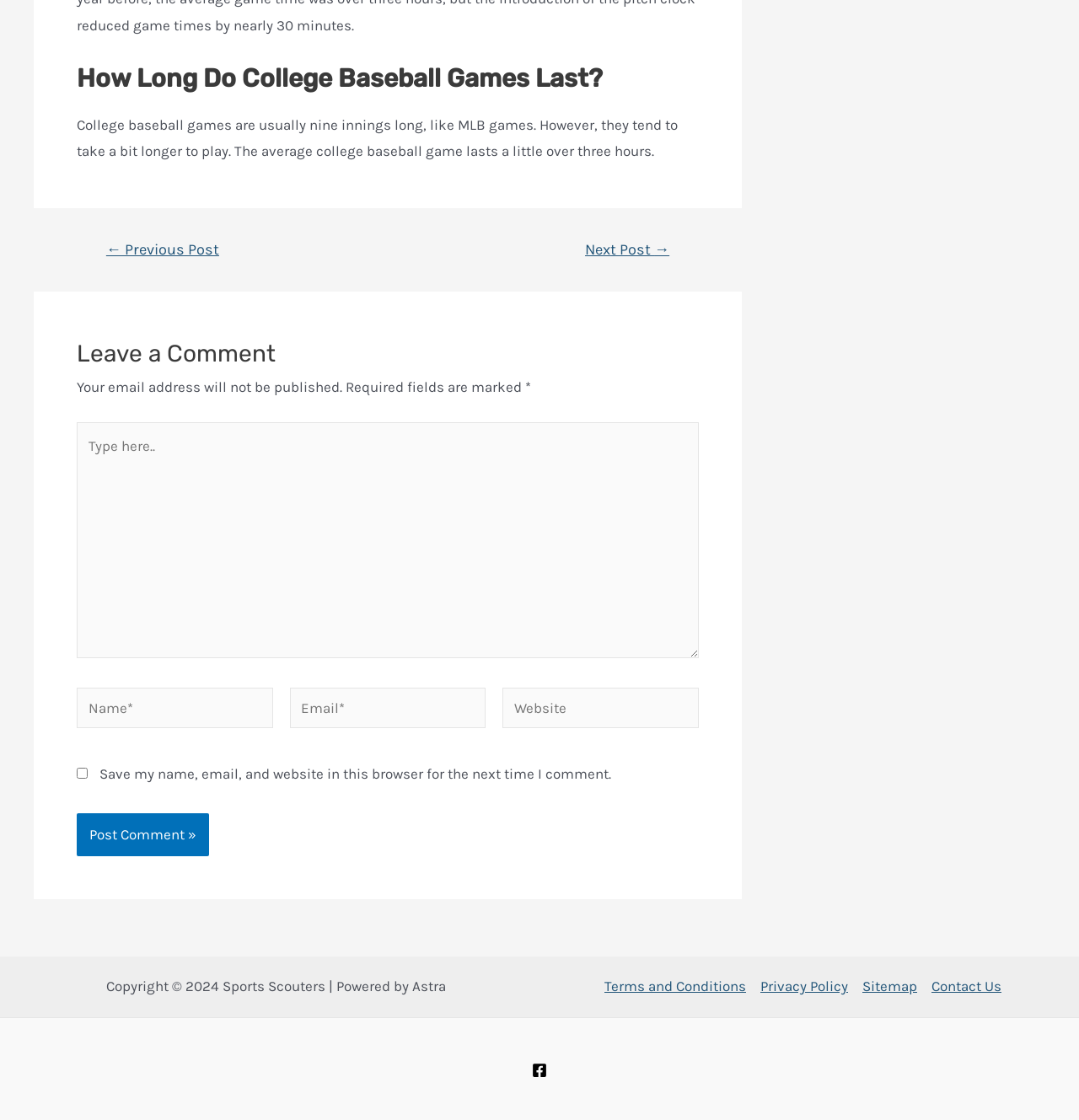How many innings are in a college baseball game?
Please provide a single word or phrase as your answer based on the image.

Nine